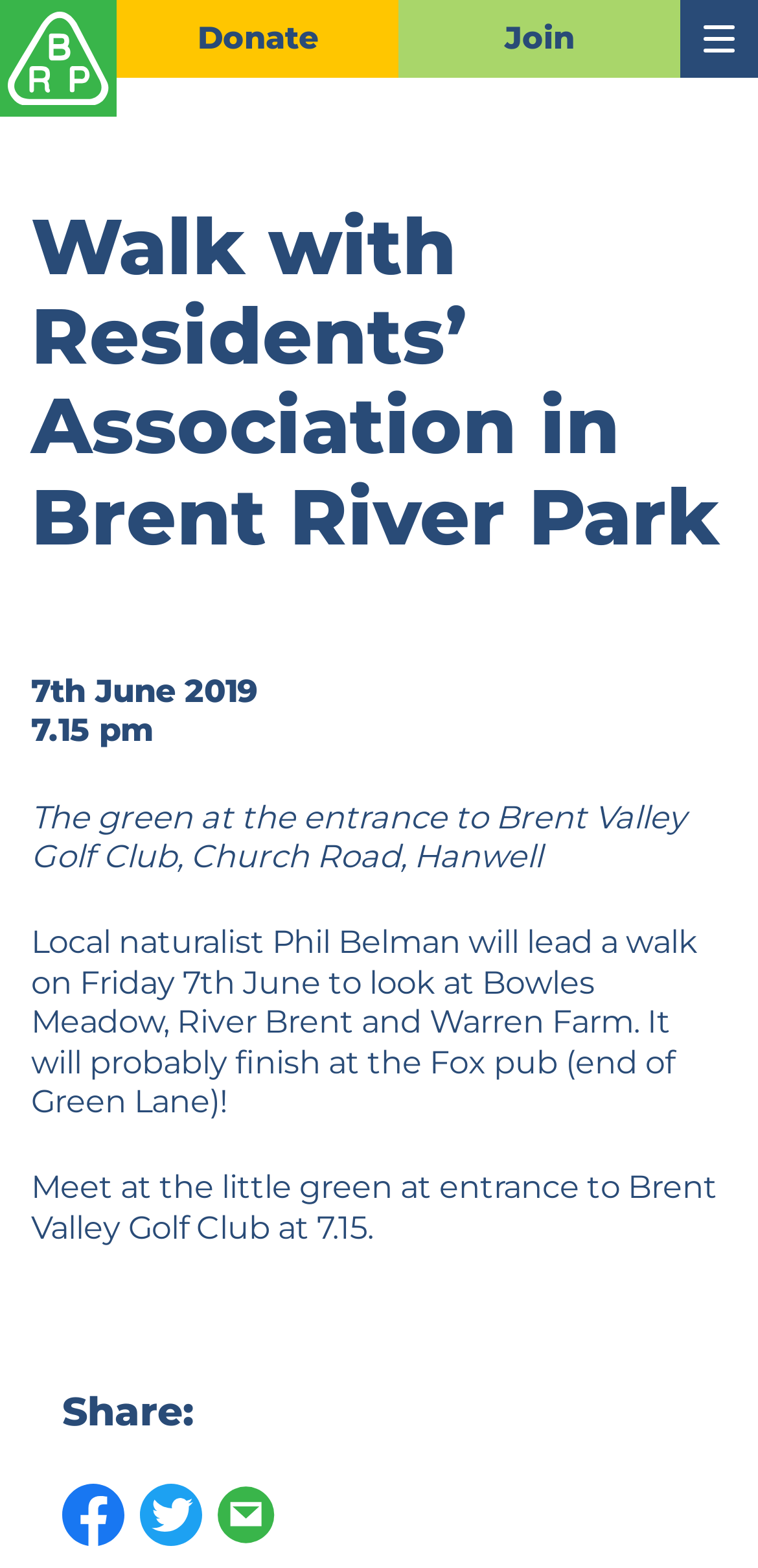Please provide a short answer using a single word or phrase for the question:
What is the date of the walk event?

7th June 2019